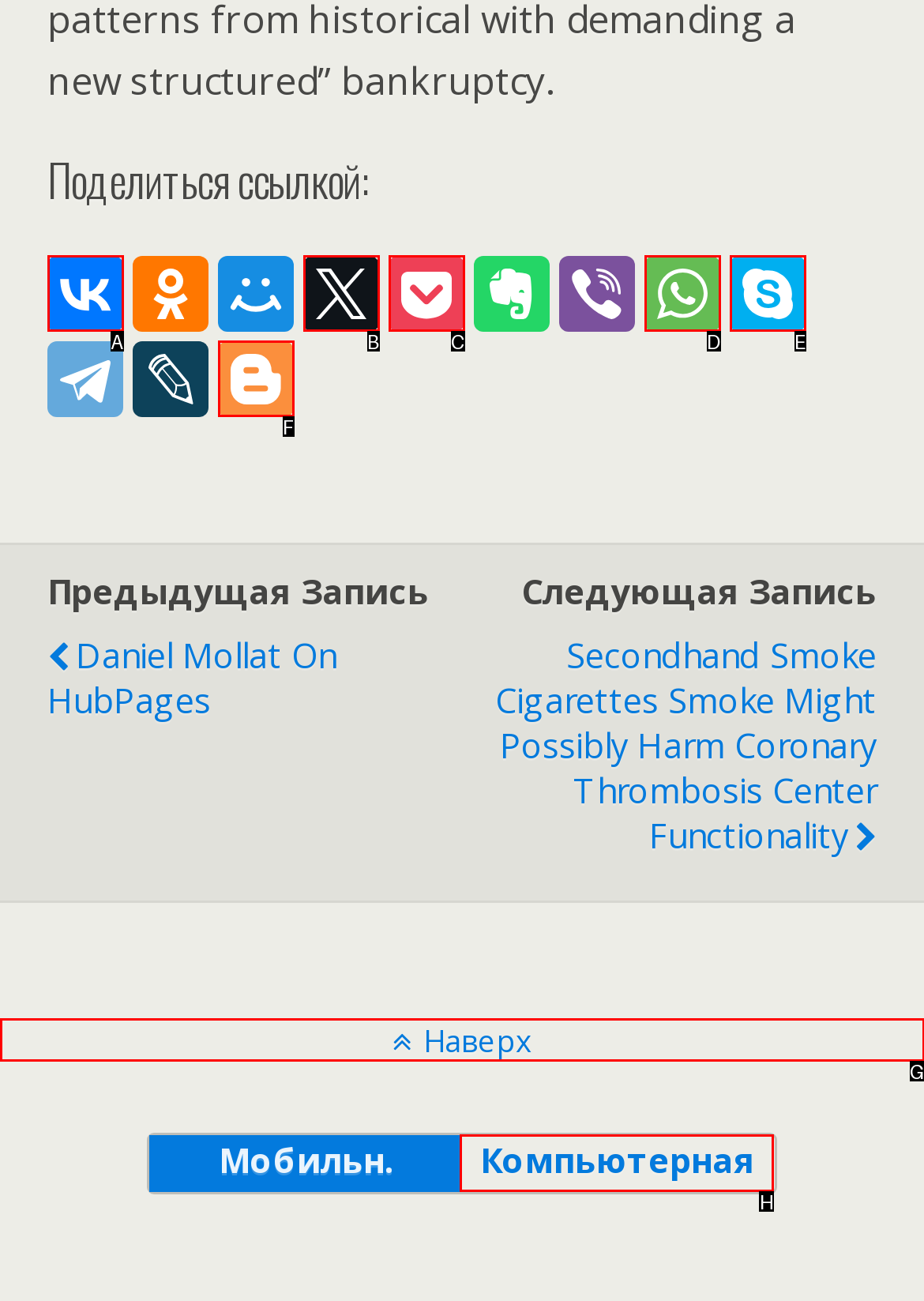Select the proper HTML element to perform the given task: Scroll to top Answer with the corresponding letter from the provided choices.

G